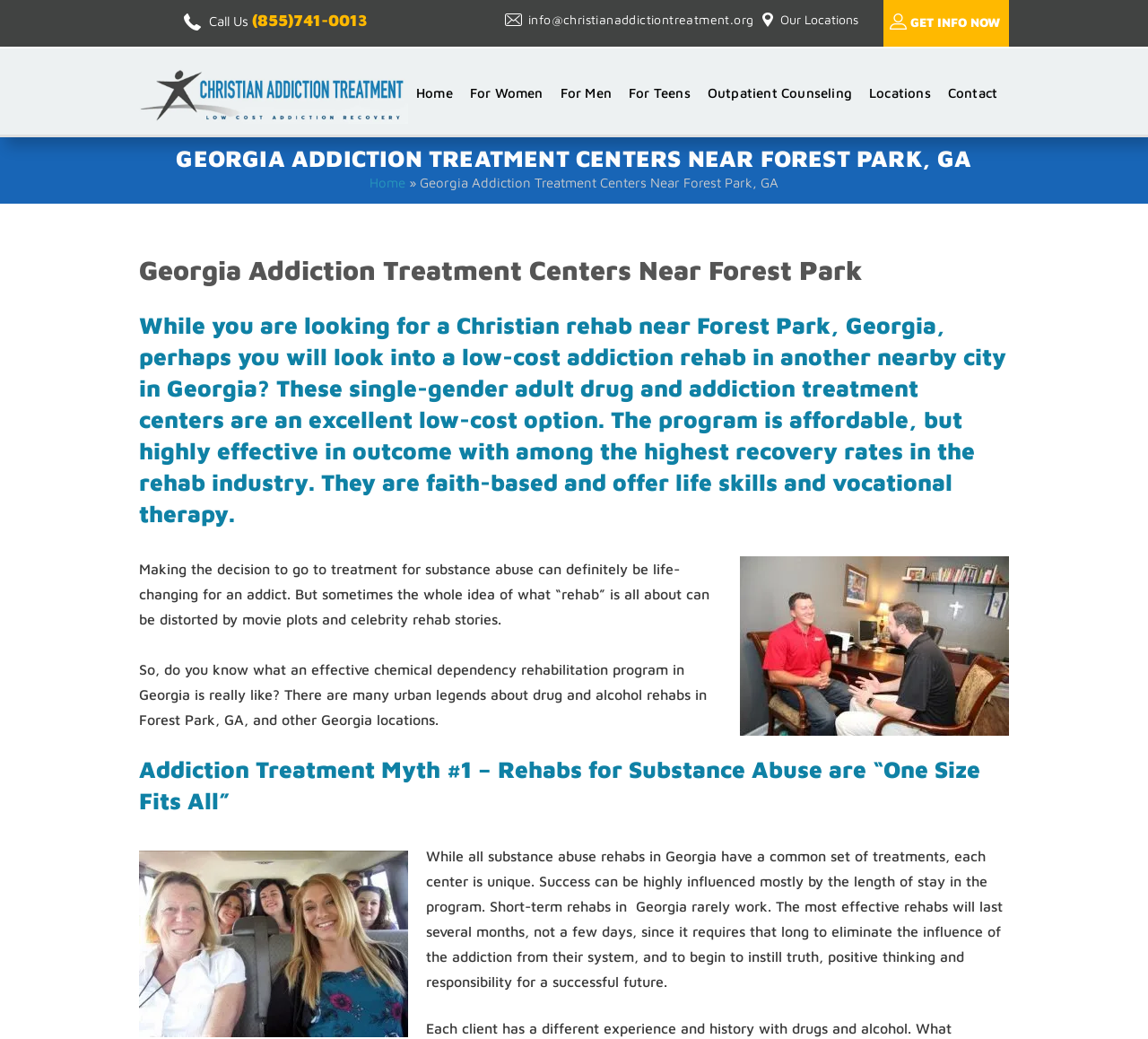What is the purpose of vocational therapy in addiction treatment?
Using the information from the image, give a concise answer in one word or a short phrase.

Life skills